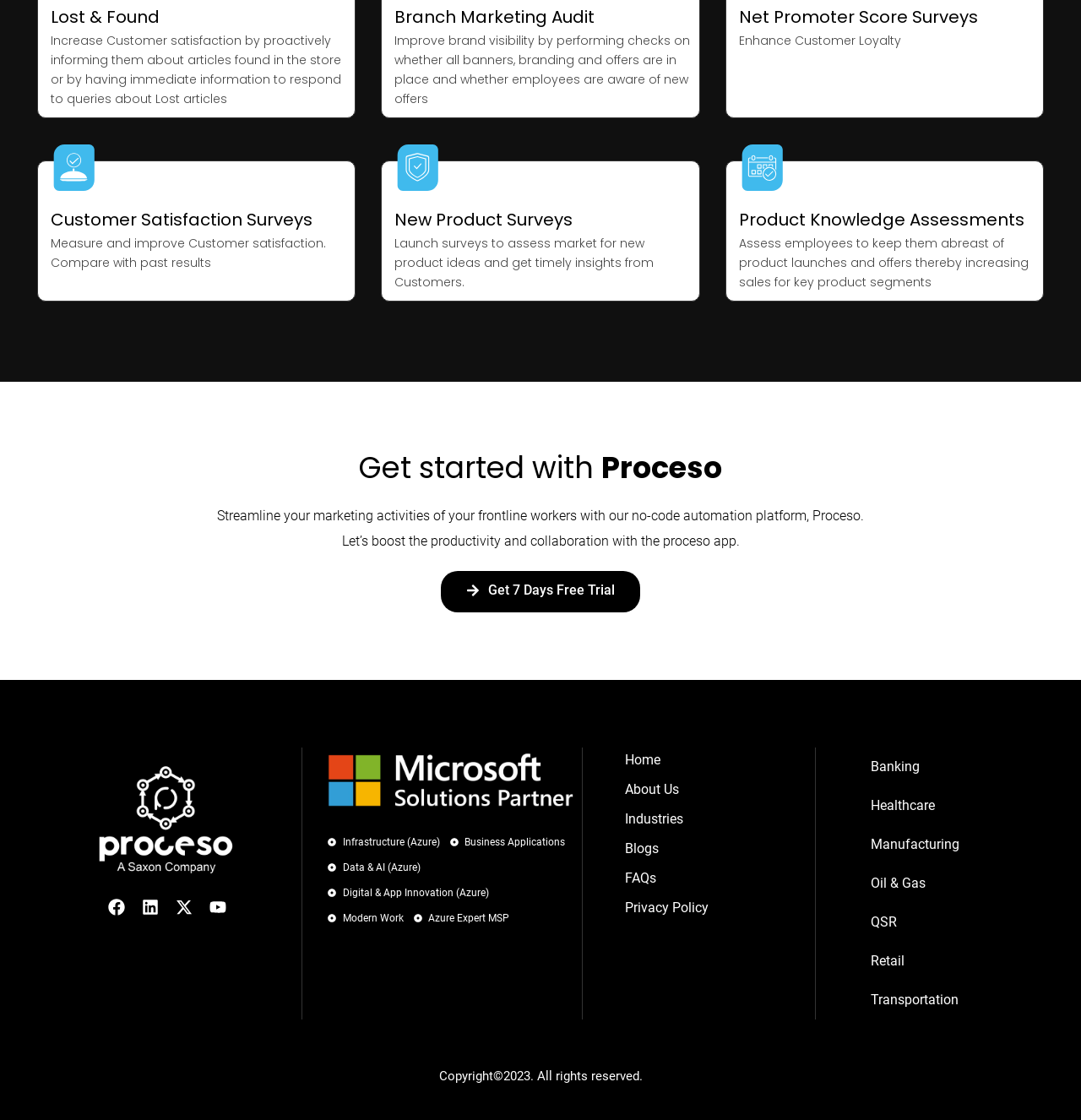Predict the bounding box of the UI element that fits this description: "Oil & Gas".

[0.794, 0.771, 0.97, 0.806]